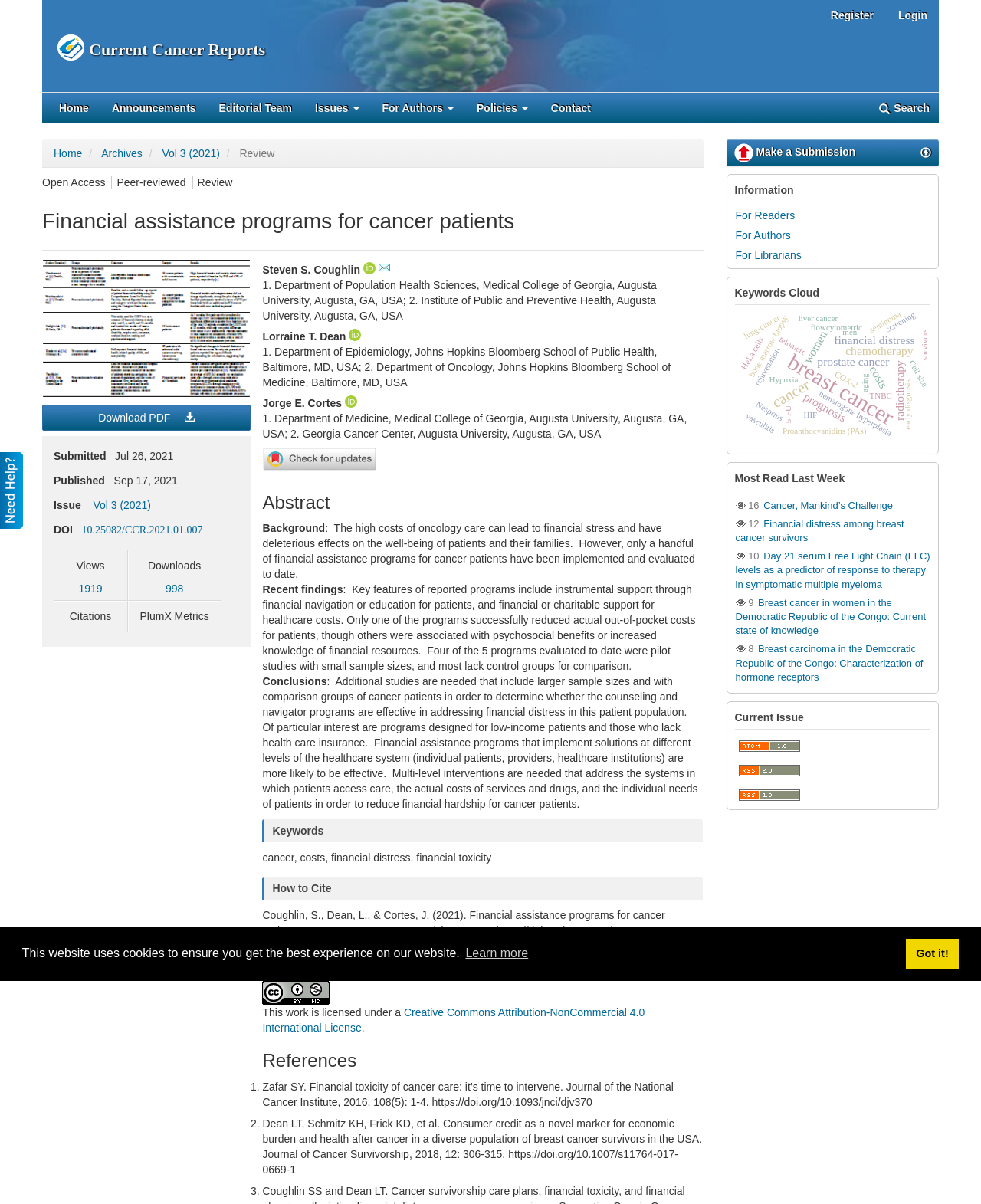Kindly determine the bounding box coordinates for the area that needs to be clicked to execute this instruction: "Go to the 'Home' page".

[0.048, 0.077, 0.102, 0.102]